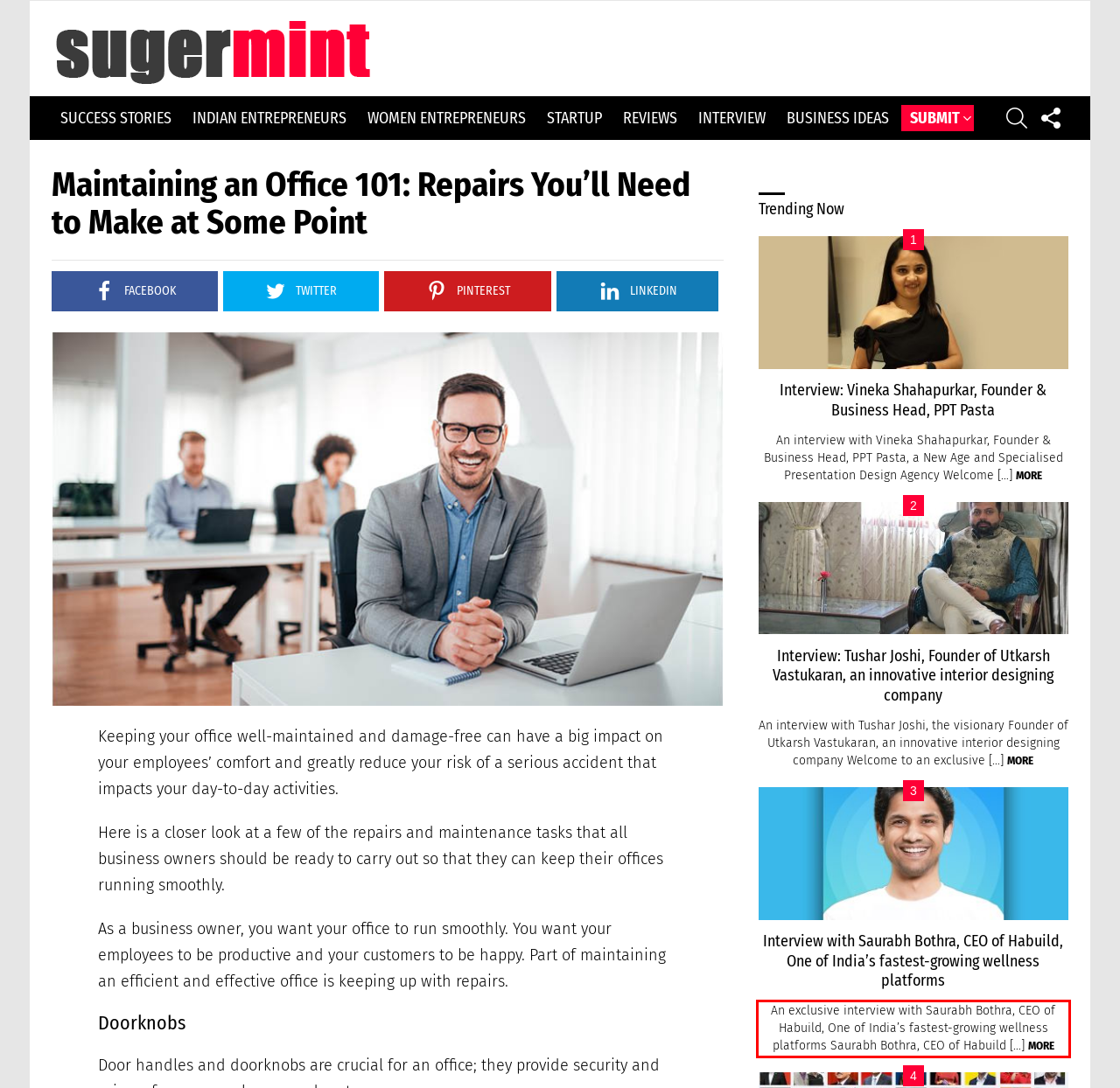You have a screenshot of a webpage with a red bounding box. Identify and extract the text content located inside the red bounding box.

An exclusive interview with Saurabh Bothra, CEO of Habuild, One of India’s fastest-growing wellness platforms Saurabh Bothra, CEO of Habuild […] MORE